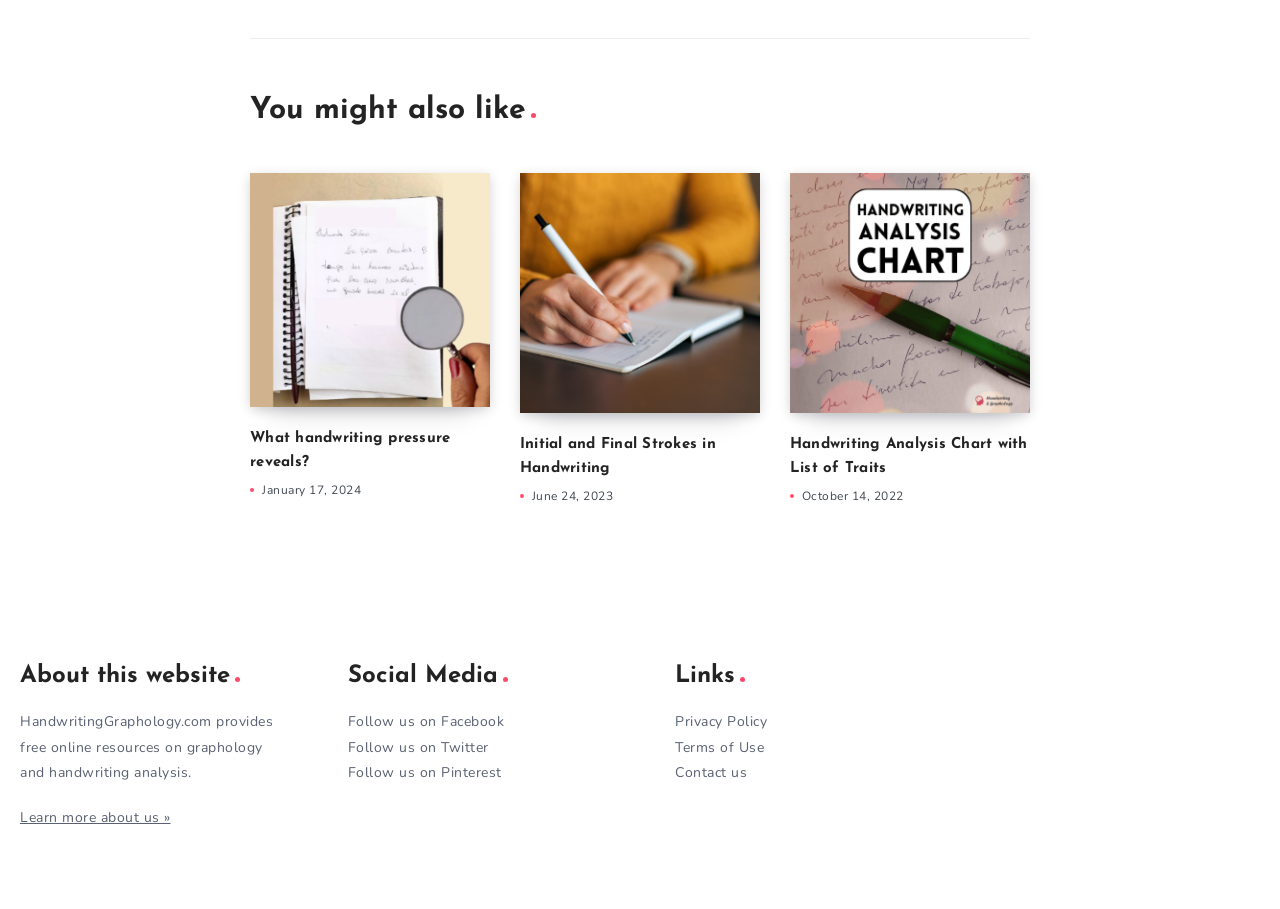Please determine the bounding box coordinates of the element to click in order to execute the following instruction: "Read 'HandwritingGraphology.com provides free online resources on graphology and handwriting analysis.'". The coordinates should be four float numbers between 0 and 1, specified as [left, top, right, bottom].

[0.016, 0.784, 0.213, 0.86]